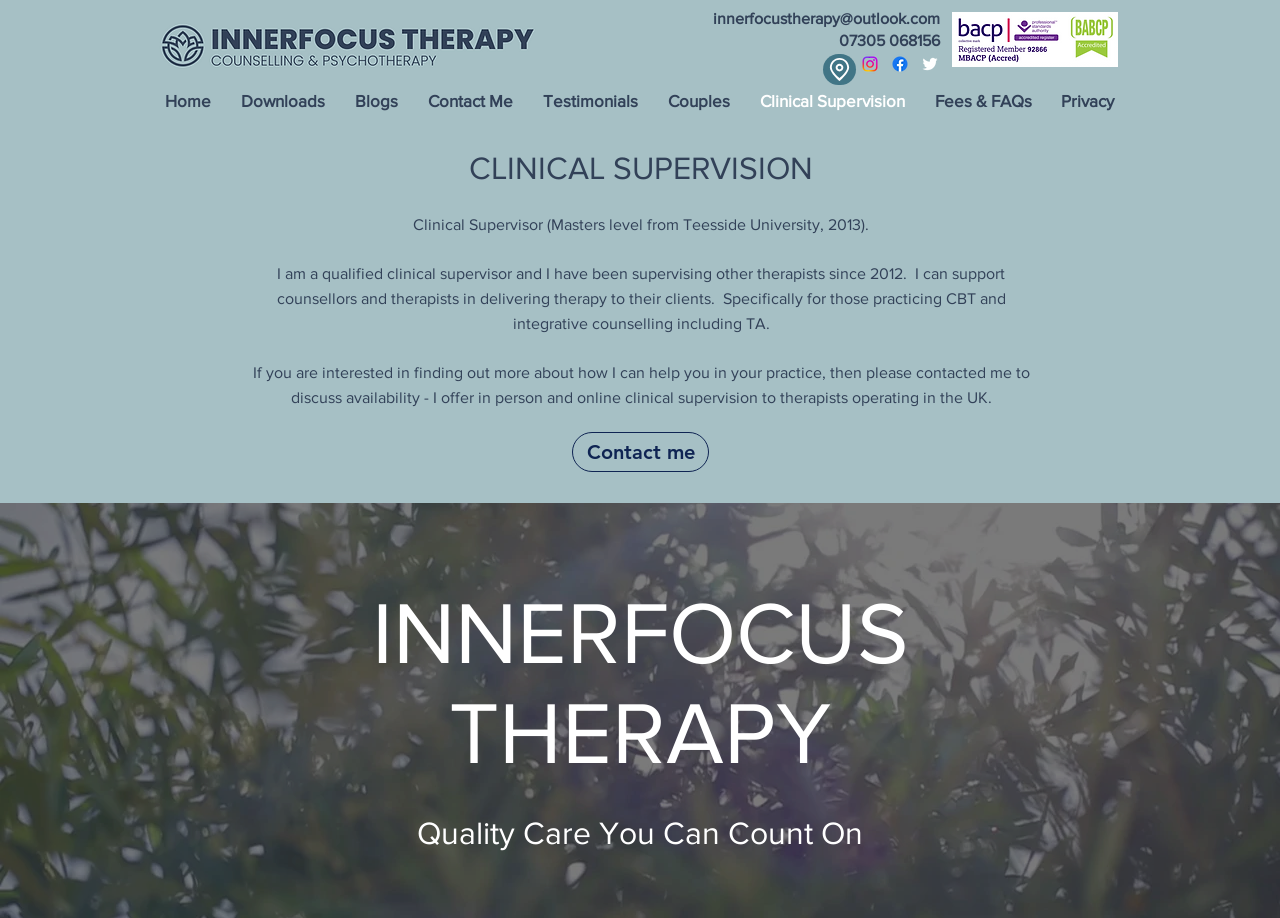Using the information in the image, could you please answer the following question in detail:
What is the therapist's email address?

The email address can be found in the top section of the webpage, where the contact information is provided.